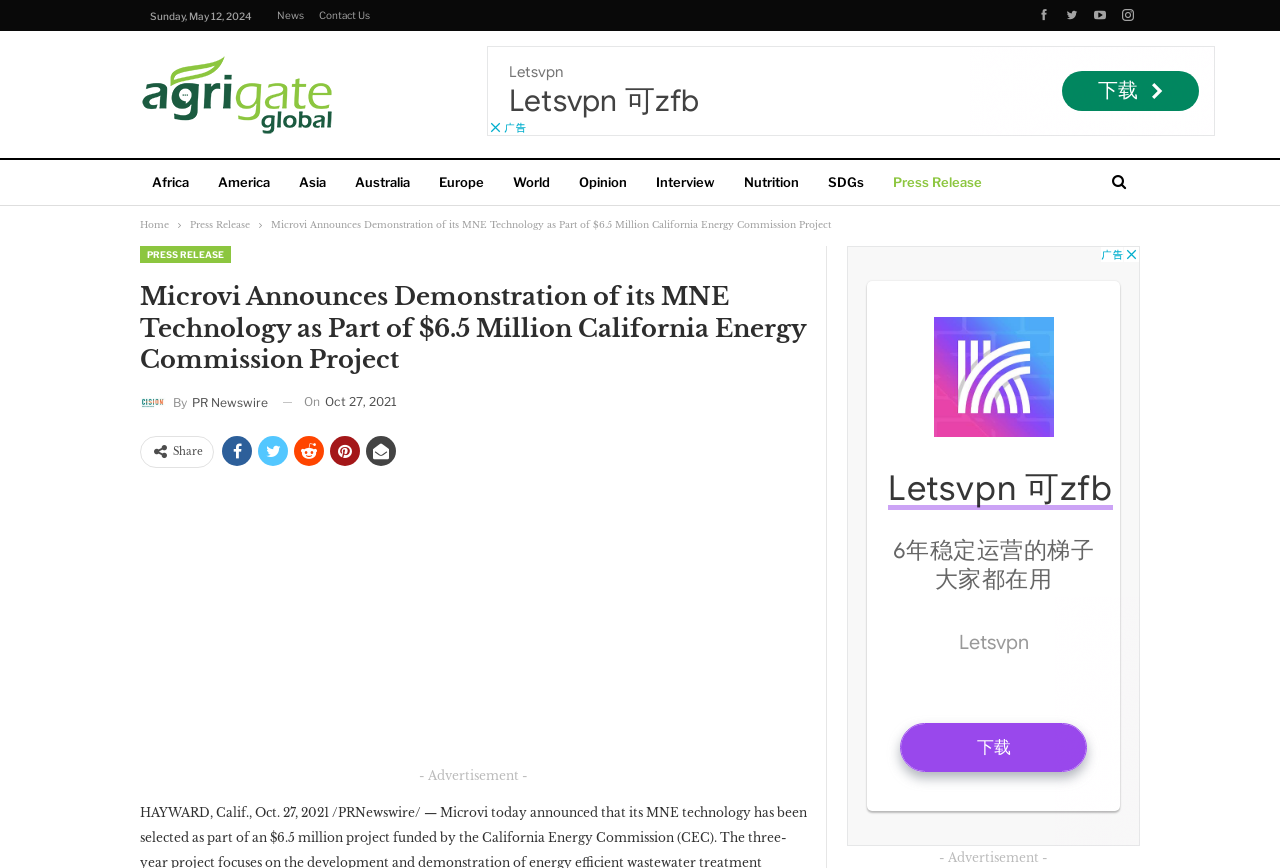Identify the bounding box coordinates of the clickable region required to complete the instruction: "Click on the 'PRESS RELEASE' link". The coordinates should be given as four float numbers within the range of 0 and 1, i.e., [left, top, right, bottom].

[0.109, 0.284, 0.18, 0.303]